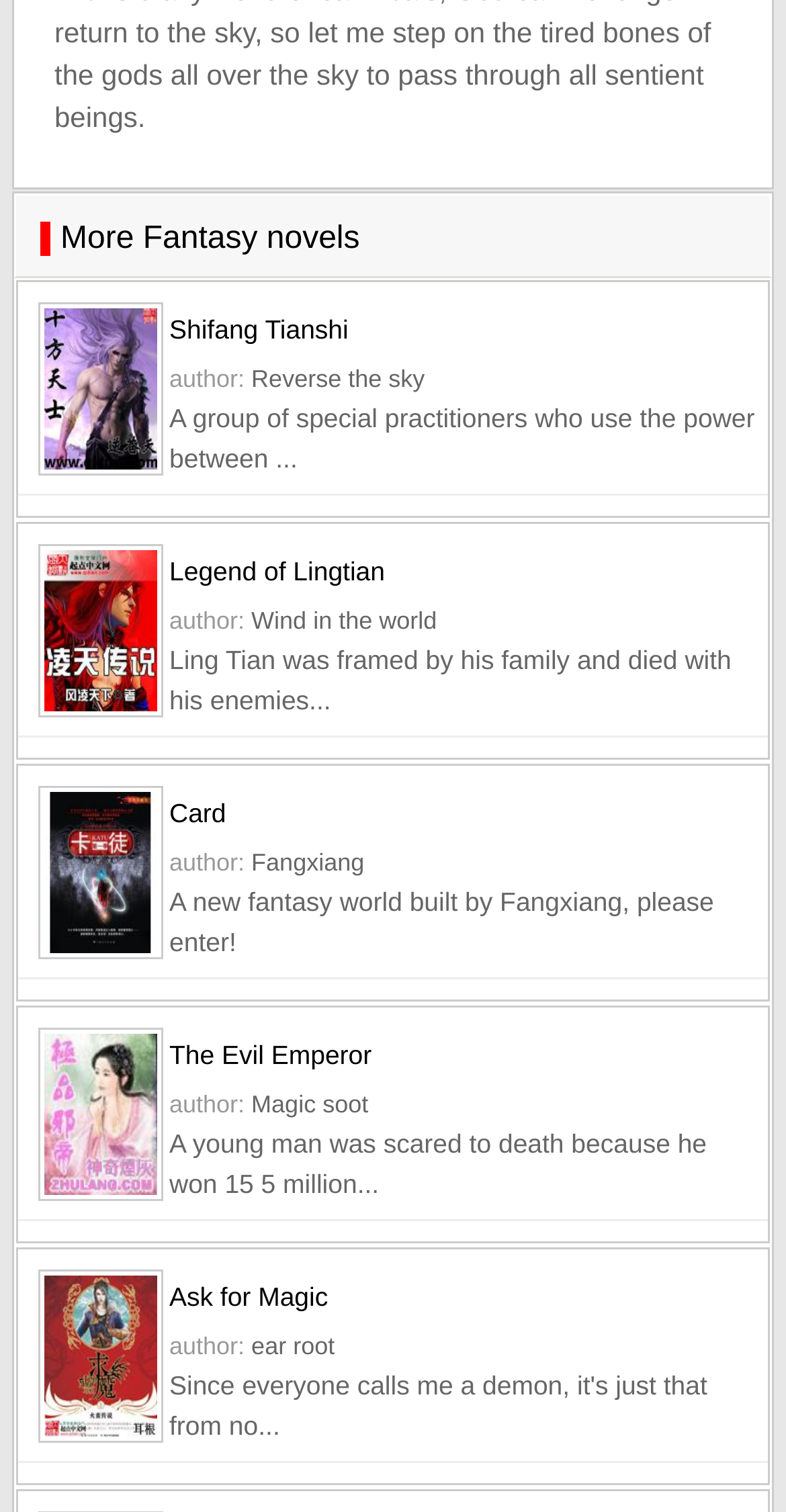Identify the bounding box for the element characterized by the following description: "Shifang Tianshi".

[0.215, 0.2, 0.977, 0.237]